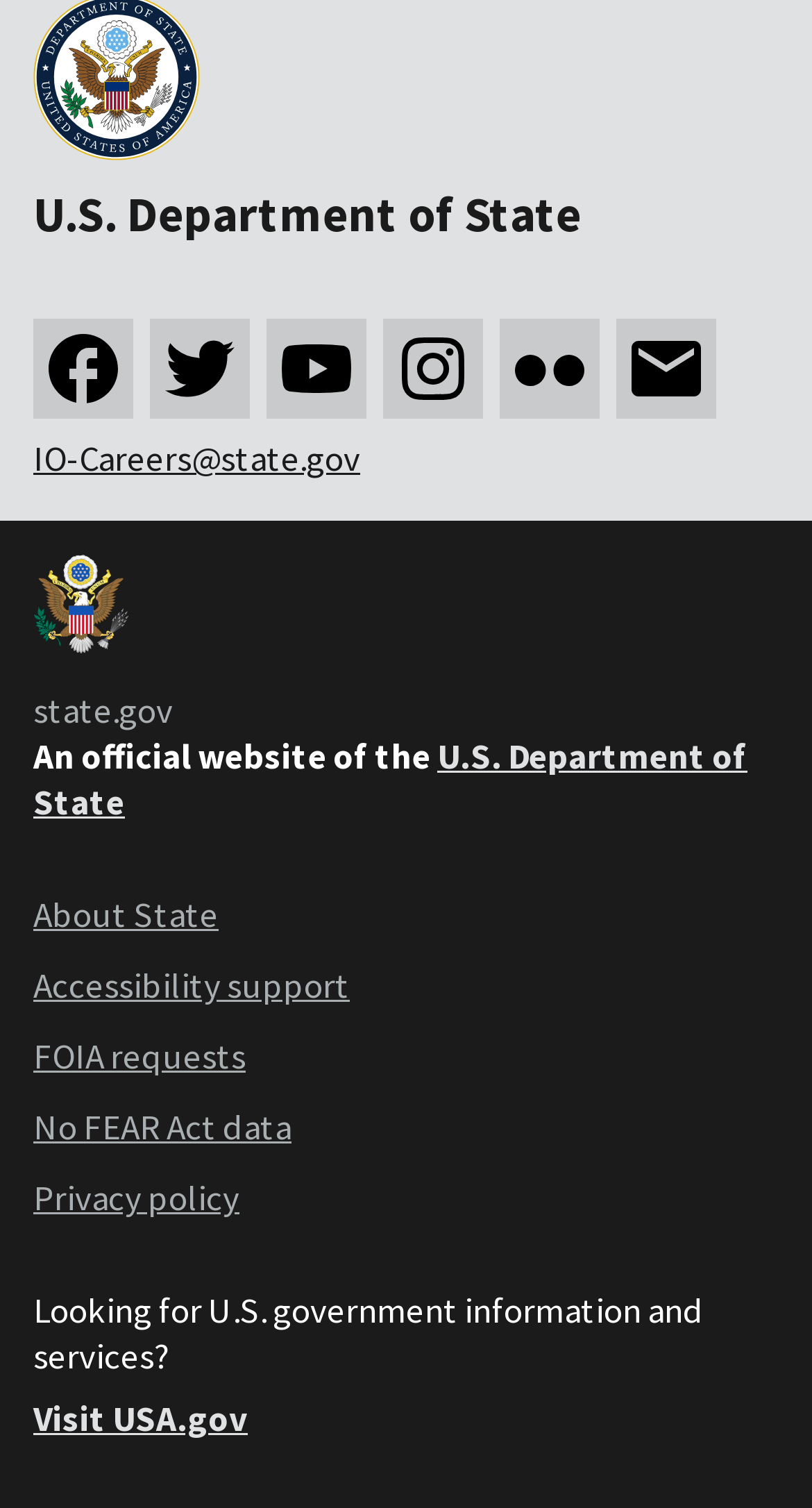Locate the bounding box coordinates of the area you need to click to fulfill this instruction: 'Contact IO-Careers'. The coordinates must be in the form of four float numbers ranging from 0 to 1: [left, top, right, bottom].

[0.041, 0.289, 0.444, 0.32]